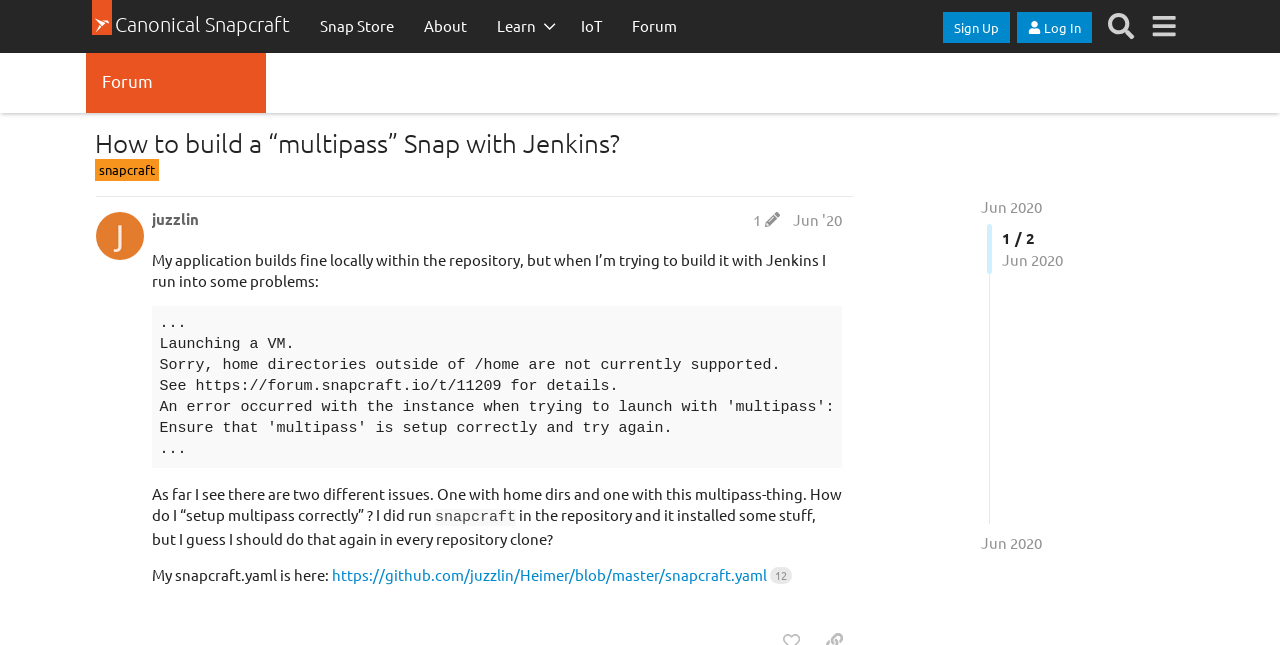Provide a one-word or one-phrase answer to the question:
What is the date of the post?

Jun 30, 2020